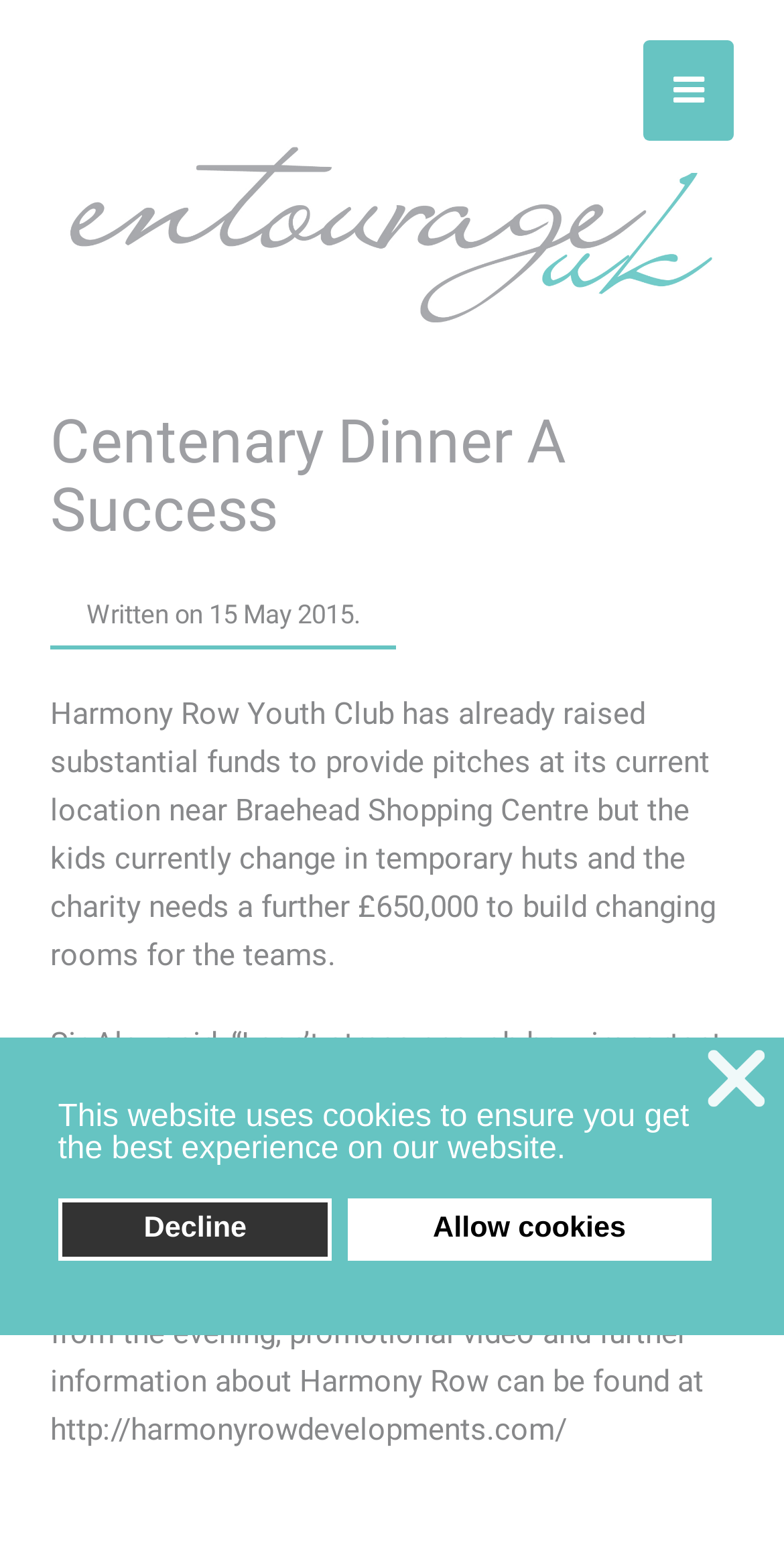Given the element description: "Show full item record", predict the bounding box coordinates of this UI element. The coordinates must be four float numbers between 0 and 1, given as [left, top, right, bottom].

None